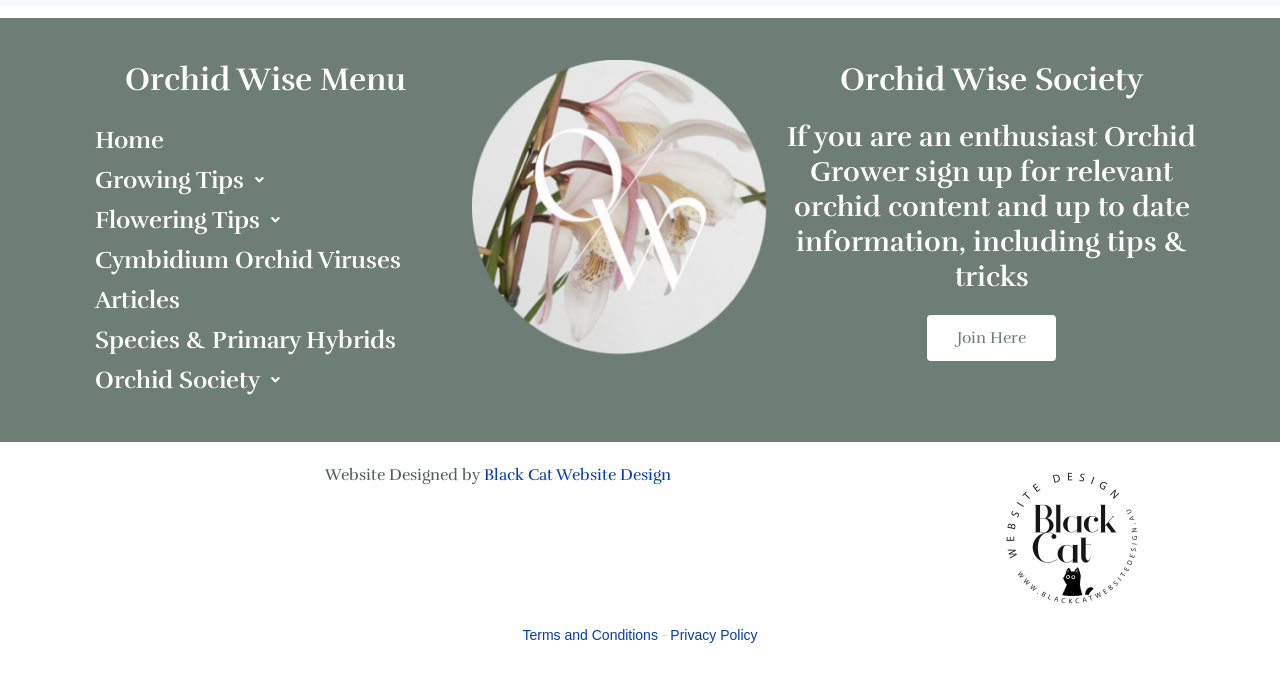Determine the bounding box coordinates for the clickable element required to fulfill the instruction: "Explore Growing Tips". Provide the coordinates as four float numbers between 0 and 1, i.e., [left, top, right, bottom].

[0.062, 0.236, 0.353, 0.295]